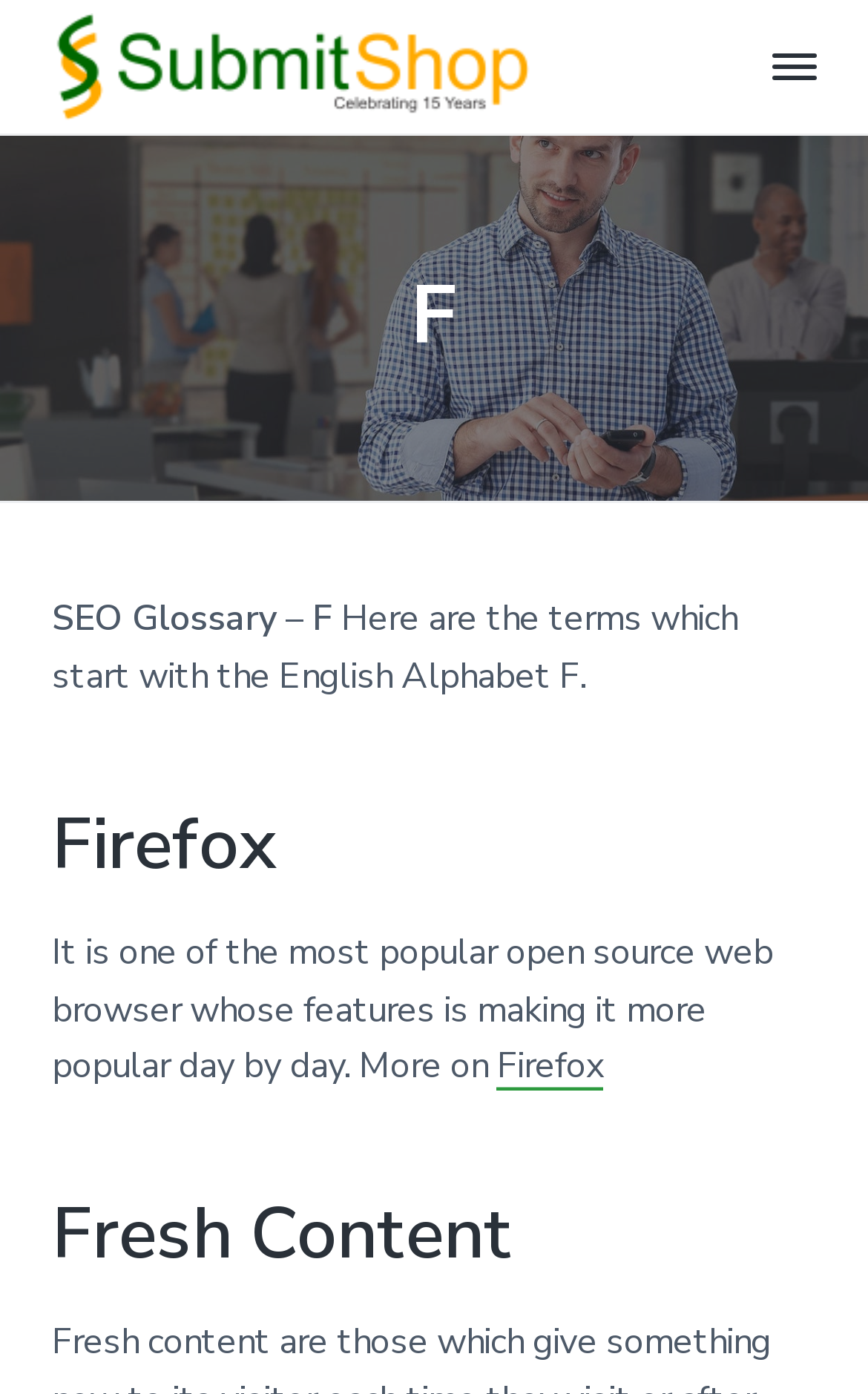Provide a thorough and detailed response to the question by examining the image: 
What is the name of the popular open source web browser?

I found the answer by looking at the heading 'Firefox' and its corresponding description, which mentions that it is one of the most popular open source web browsers.